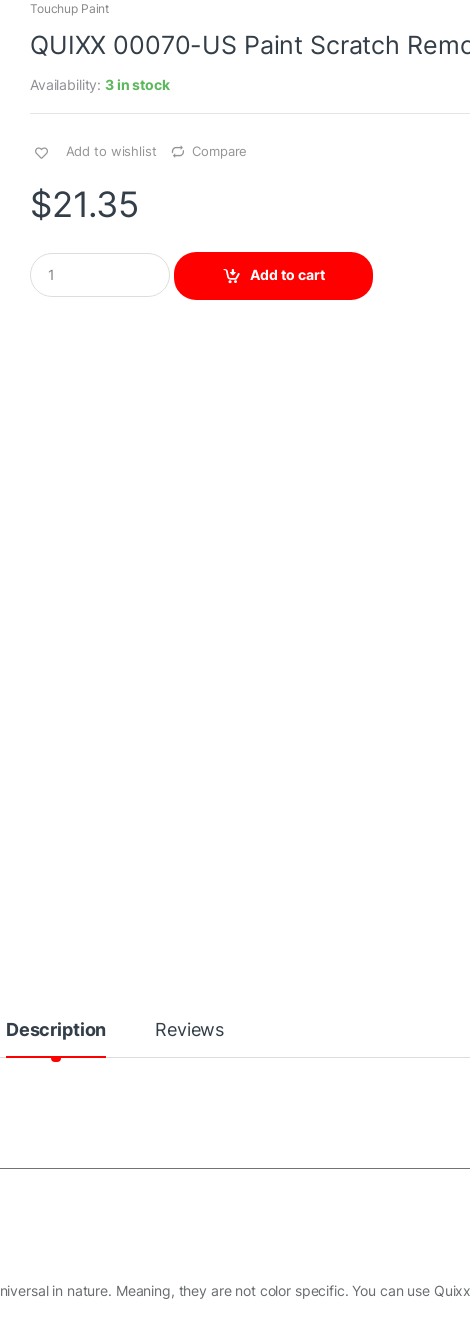How many items are in stock?
Using the image as a reference, answer with just one word or a short phrase.

3